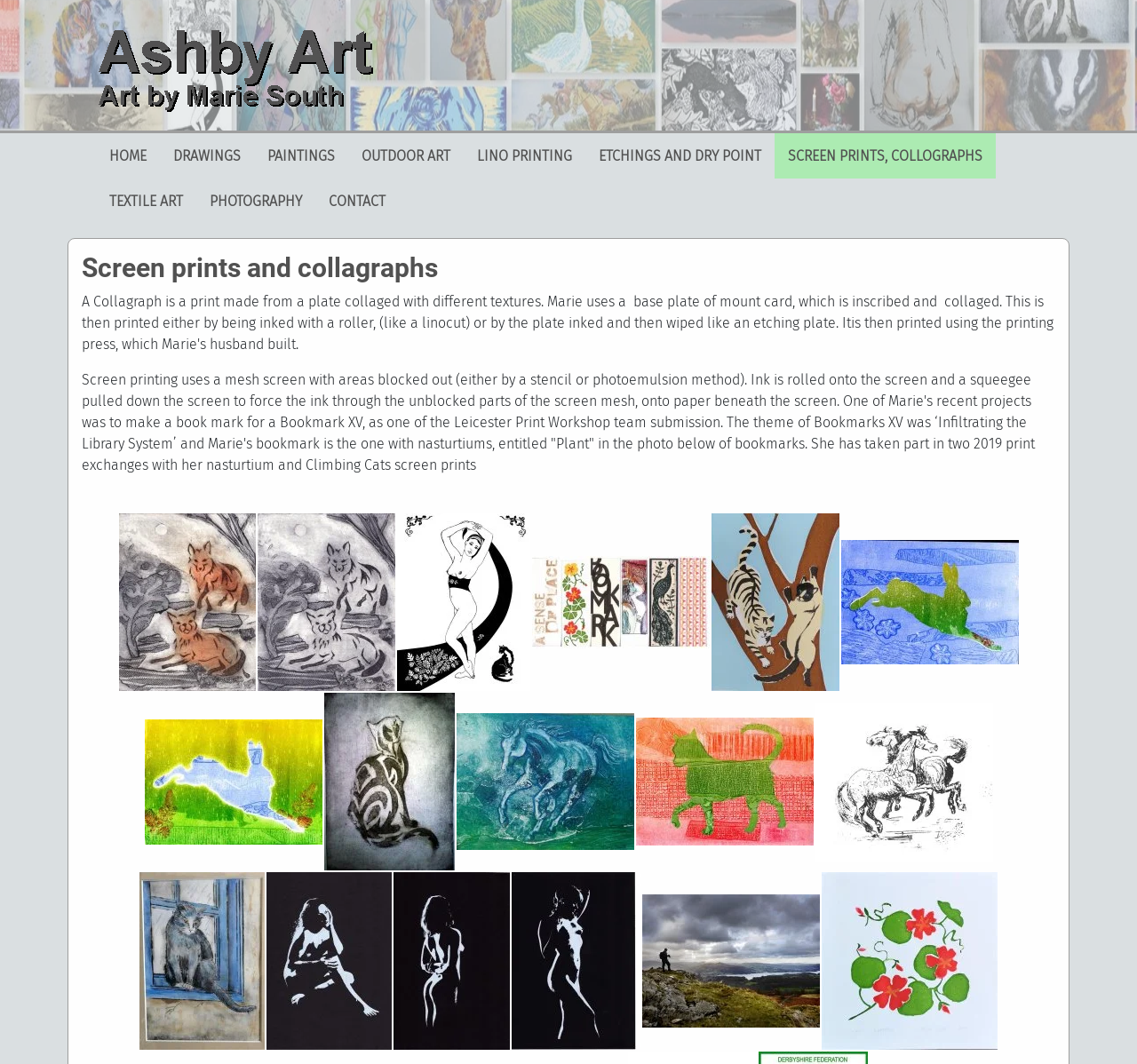Determine the bounding box coordinates for the element that should be clicked to follow this instruction: "View Screen prints and collagraphs". The coordinates should be given as four float numbers between 0 and 1, in the format [left, top, right, bottom].

[0.072, 0.237, 0.928, 0.267]